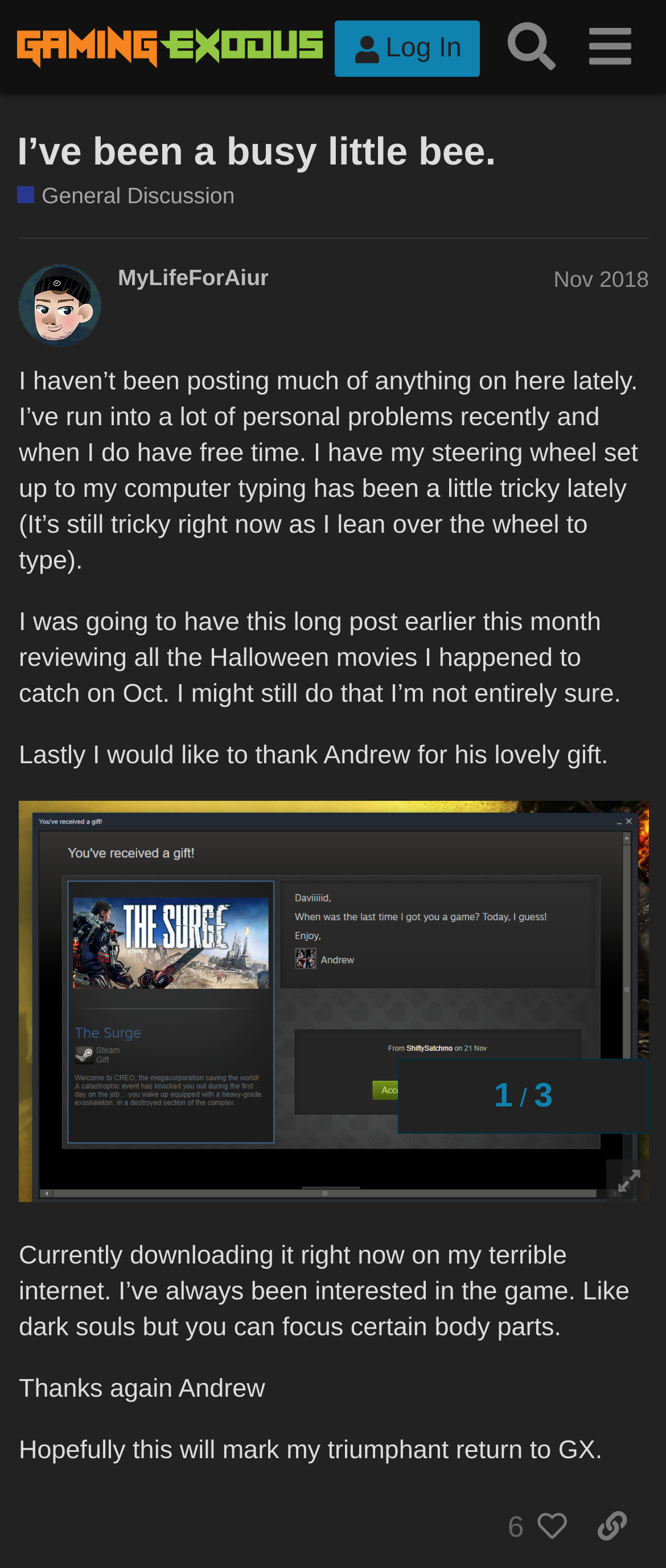Use a single word or phrase to answer this question: 
How many people liked the current post?

6 people